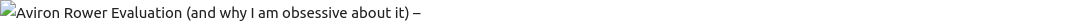Explain the image with as much detail as possible.

The image features a title banner for a blog post titled "Aviron Rower Evaluation (and why I am obsessive about it) –". This title suggests a personal review and deep appreciation for the Aviron rowing machine, indicating that the author is enthusiastic about their experience with it. The design likely incorporates engaging visual elements to draw in readers, aligning with the theme of fitness and home gym setups. The inclusion of a subtitle hints at the author’s personal connection and motivation, inviting readers to learn more about their insights, opinions, and potential recommendations regarding this fitness equipment.